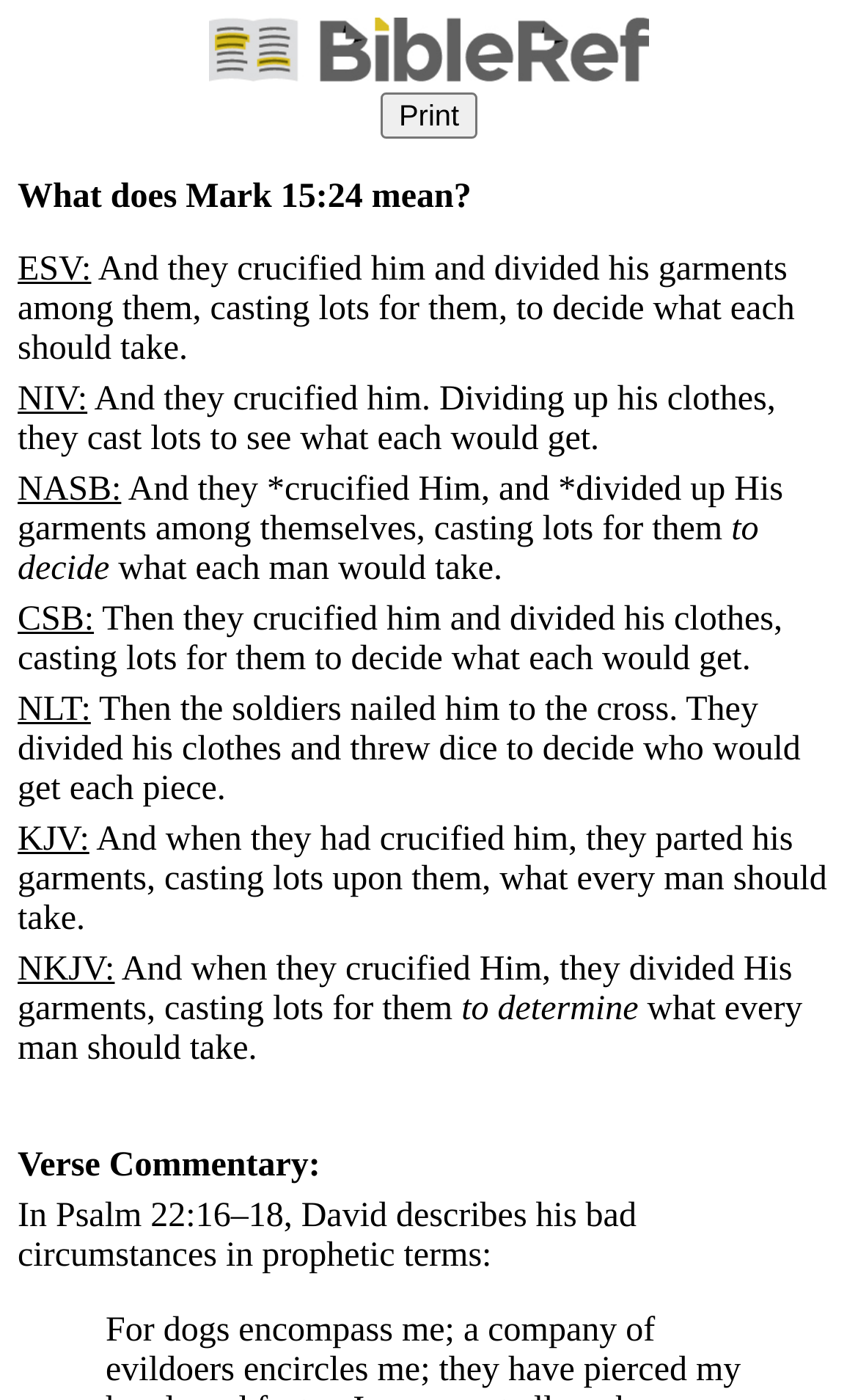Using the information shown in the image, answer the question with as much detail as possible: How many Bible versions are listed?

I counted the number of Bible versions listed on the webpage, which are ESV, NIV, NASB, CSB, NLT, KJV, NKJV. There are 8 versions in total.